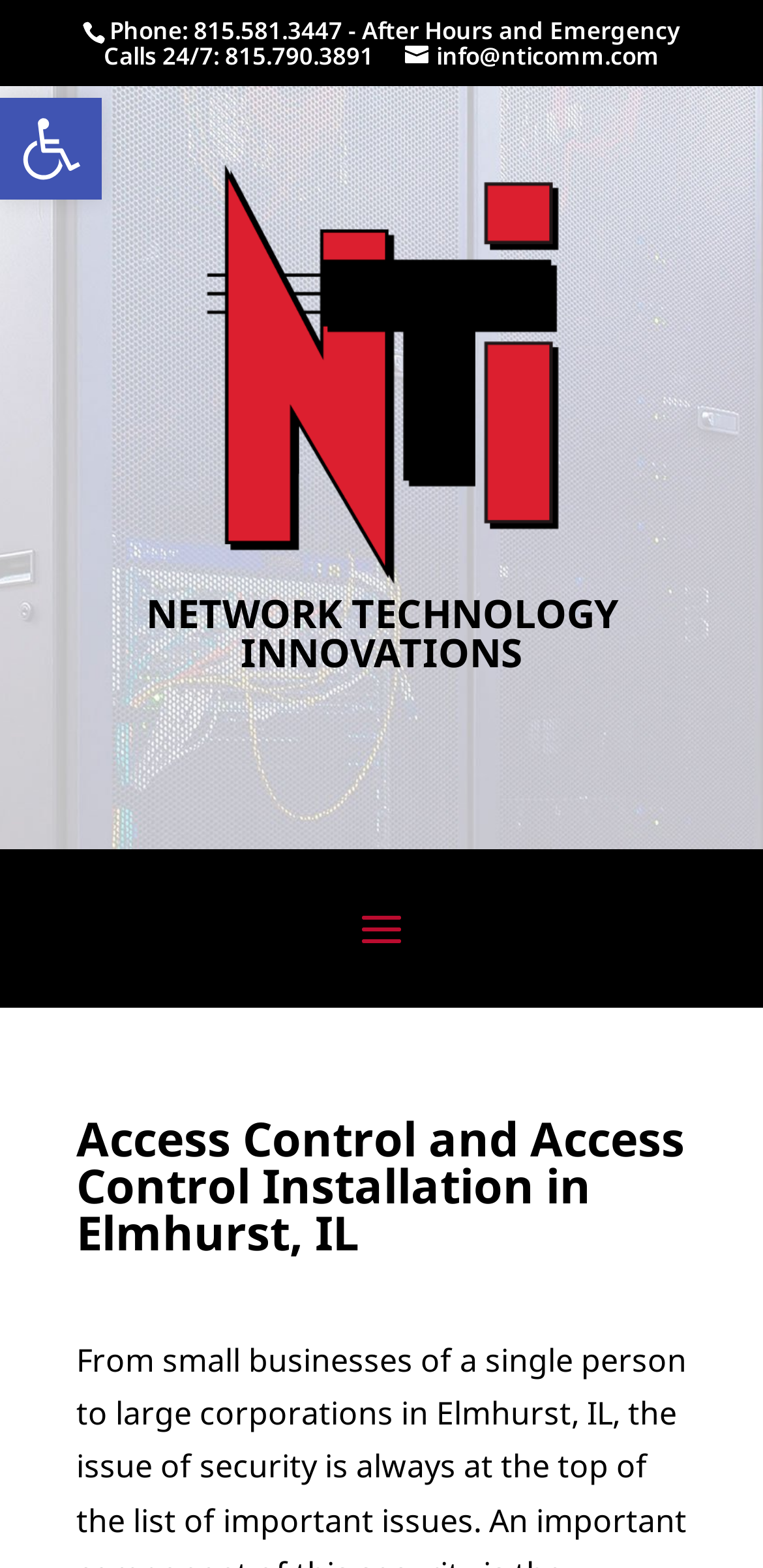Offer a detailed explanation of the webpage layout and contents.

The webpage is about Access Control and Access Control Installation services in Elmhurst, IL, provided by Network Technology Innovations. 

At the top left corner, there is a link to open the toolbar Accessibility Tools, accompanied by a small image with the same name. 

To the right of the Accessibility Tools link, there are three links displaying contact information: a phone number, 815.581.3447, an after-hours and emergency call number, 815.790.3891, and an email address, info@nticomm.com. 

Below the contact information, there is a logo of Network Technology Innovations, which is an image with a link to the company's name. The company name, NETWORK TECHNOLOGY INNOVATIONS, is a heading that follows the logo. 

On the right side of the logo, there is a button labeled "Menu" that is not expanded. 

Finally, there is a main heading that summarizes the content of the webpage: "Access Control and Access Control Installation in Elmhurst, IL".